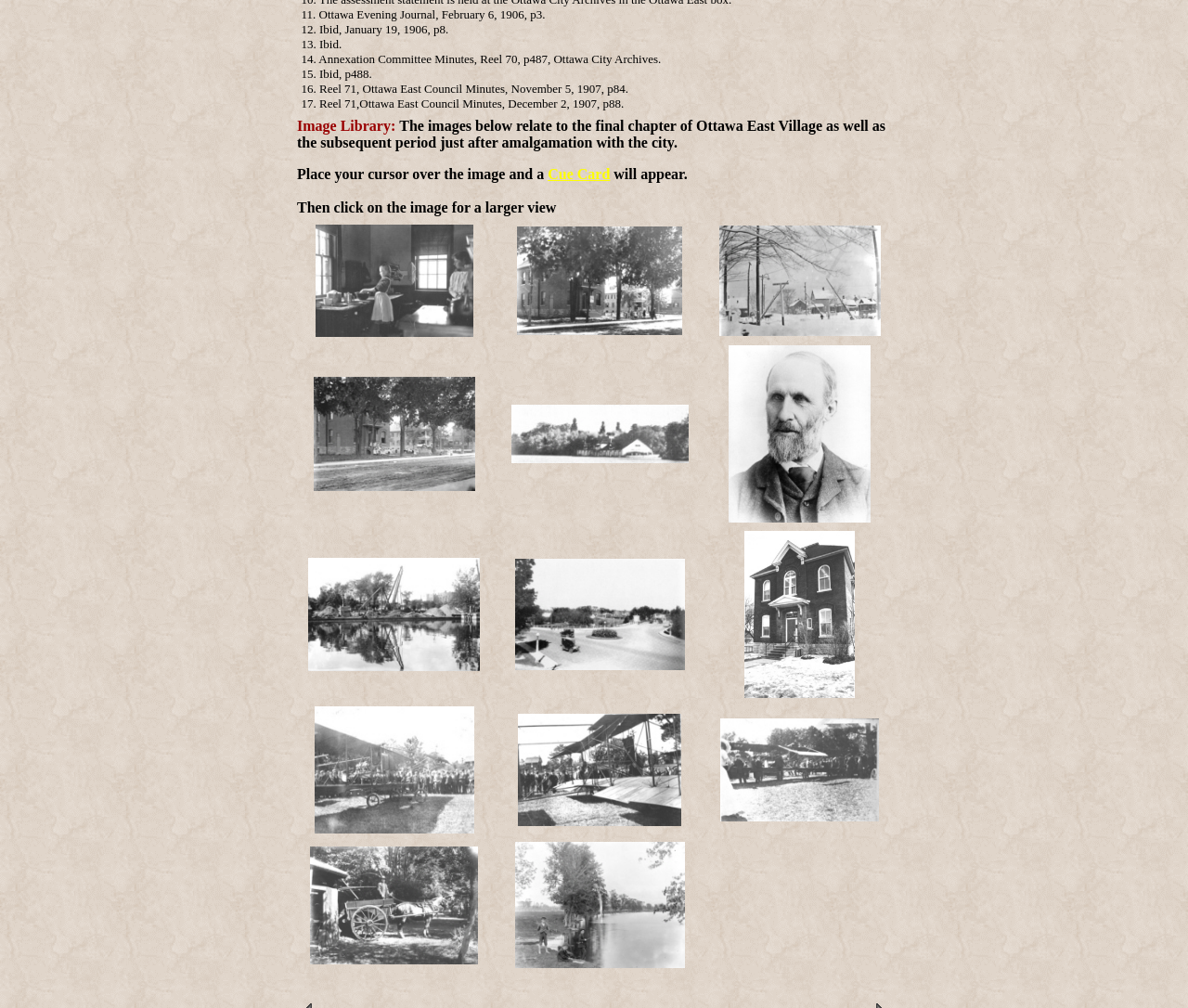What is the topic of the images on this webpage?
Kindly answer the question with as much detail as you can.

Based on the image captions and descriptions, it appears that the webpage is showcasing historical images related to Ottawa East Village, including scenes of daily life, buildings, and events.